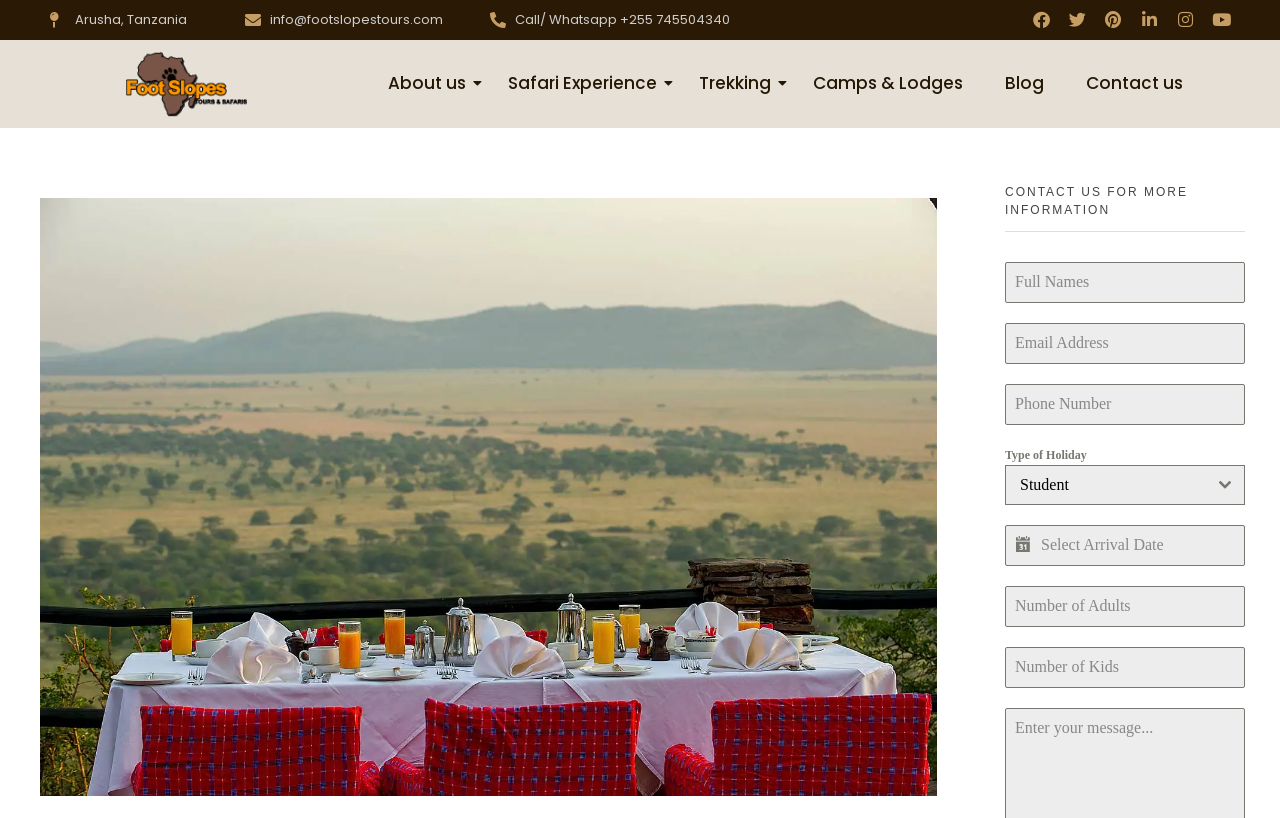Give a short answer to this question using one word or a phrase:
What type of holiday can be selected in the contact form?

Student